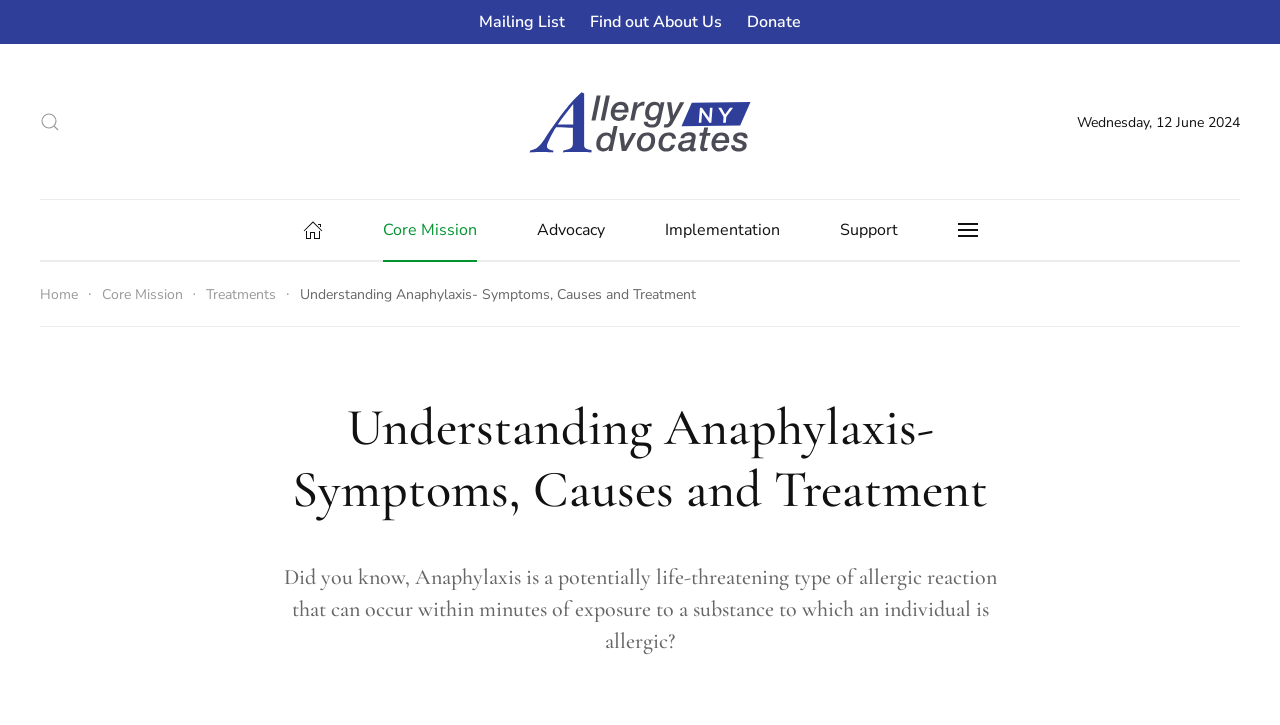Give a detailed account of the webpage's layout and content.

The webpage is about understanding anaphylaxis, its symptoms, causes, and treatment, as indicated by the title "Understanding Anaphylaxis- Symptoms, Causes and Treatment - Allergy Advocates". 

At the top left corner, there is a "Skip to main content" link. To the right of it, there are several links, including "Mailing List", "Find out About Us", and "Donate". 

On the top right corner, there is an "Open Search" button with a search icon. Below it, there is a "Back to home" link with an image of "Allergy Advocates NY". 

On the top right edge, there is a time indicator showing the current date, "Wednesday, 12 June 2024". 

Below the top section, there are five buttons: "Core Mission", "Advocacy", "Implementation", "Support", and "Open menu", each with a popup menu. The "Open menu" button has an icon. 

To the left of these buttons, there is a navigation breadcrumb section with links to "Home", "Core Mission", "Treatments", and the current page "Understanding Anaphylaxis- Symptoms, Causes and Treatment". 

Below the navigation section, there is a horizontal separator line. 

The main content section starts with a heading "Understanding Anaphylaxis- Symptoms, Causes and Treatment". Below the heading, there is a paragraph of text that explains anaphylaxis, stating that it is a potentially life-threatening type of allergic reaction that can occur within minutes of exposure to a substance to which an individual is allergic.